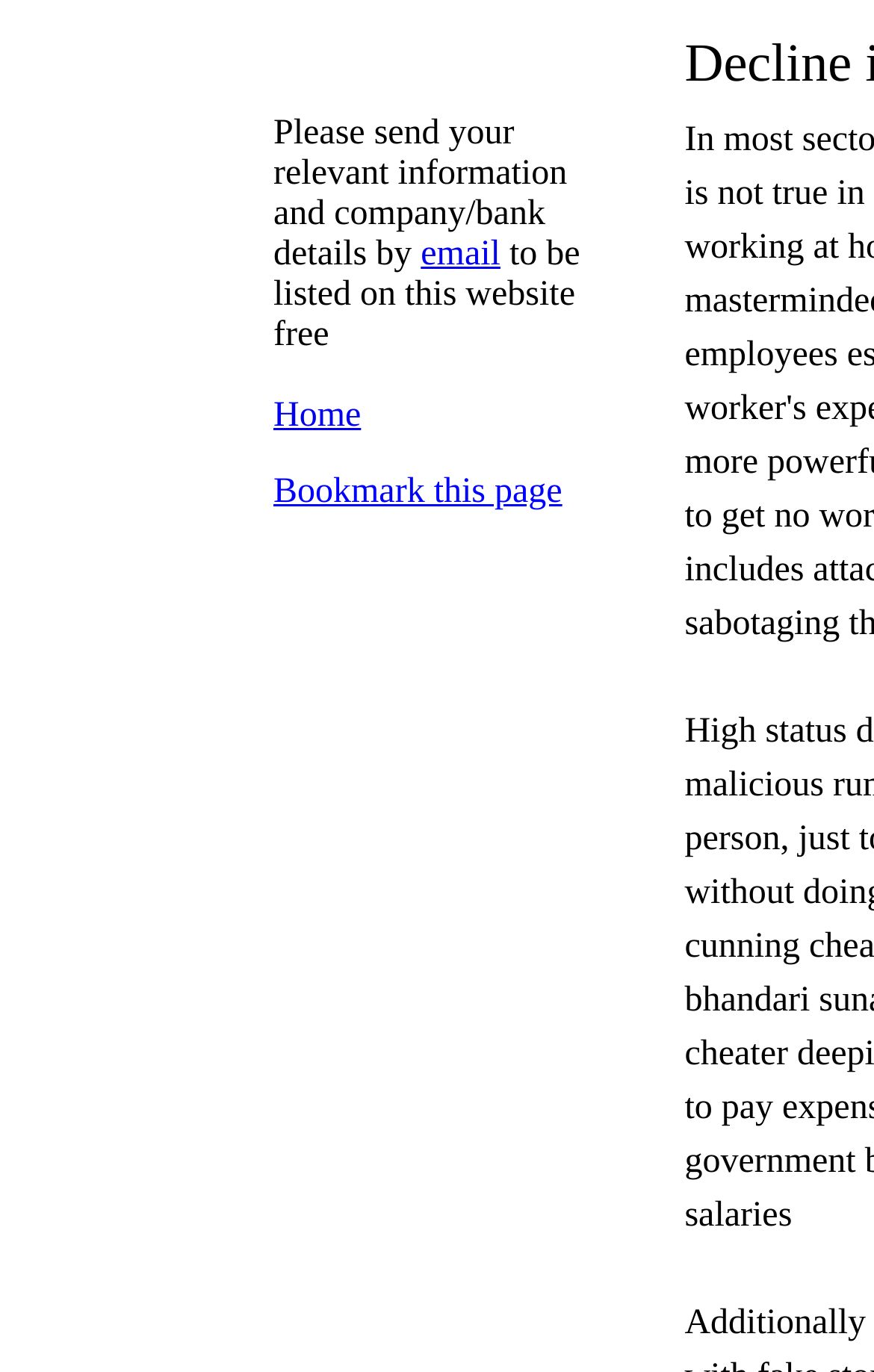Given the element description "Bookmark this page" in the screenshot, predict the bounding box coordinates of that UI element.

[0.313, 0.345, 0.643, 0.372]